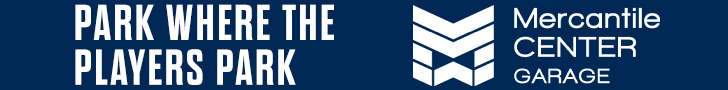Provide a thorough description of the contents of the image.

This image promotes the Mercantile Center Garage, highlighting it as the parking location for players of the Worcester Railers. It features bold white text stating "PARK WHERE THE PLAYERS PARK" against a dark blue background, emphasizing convenience and accessibility for fans attending games or events. The design includes a graphic logo of the garage, reinforcing the visual identity of the location. This promotional material is aimed at encouraging fans to utilize this practical parking option, enhancing their overall experience while supporting the team.